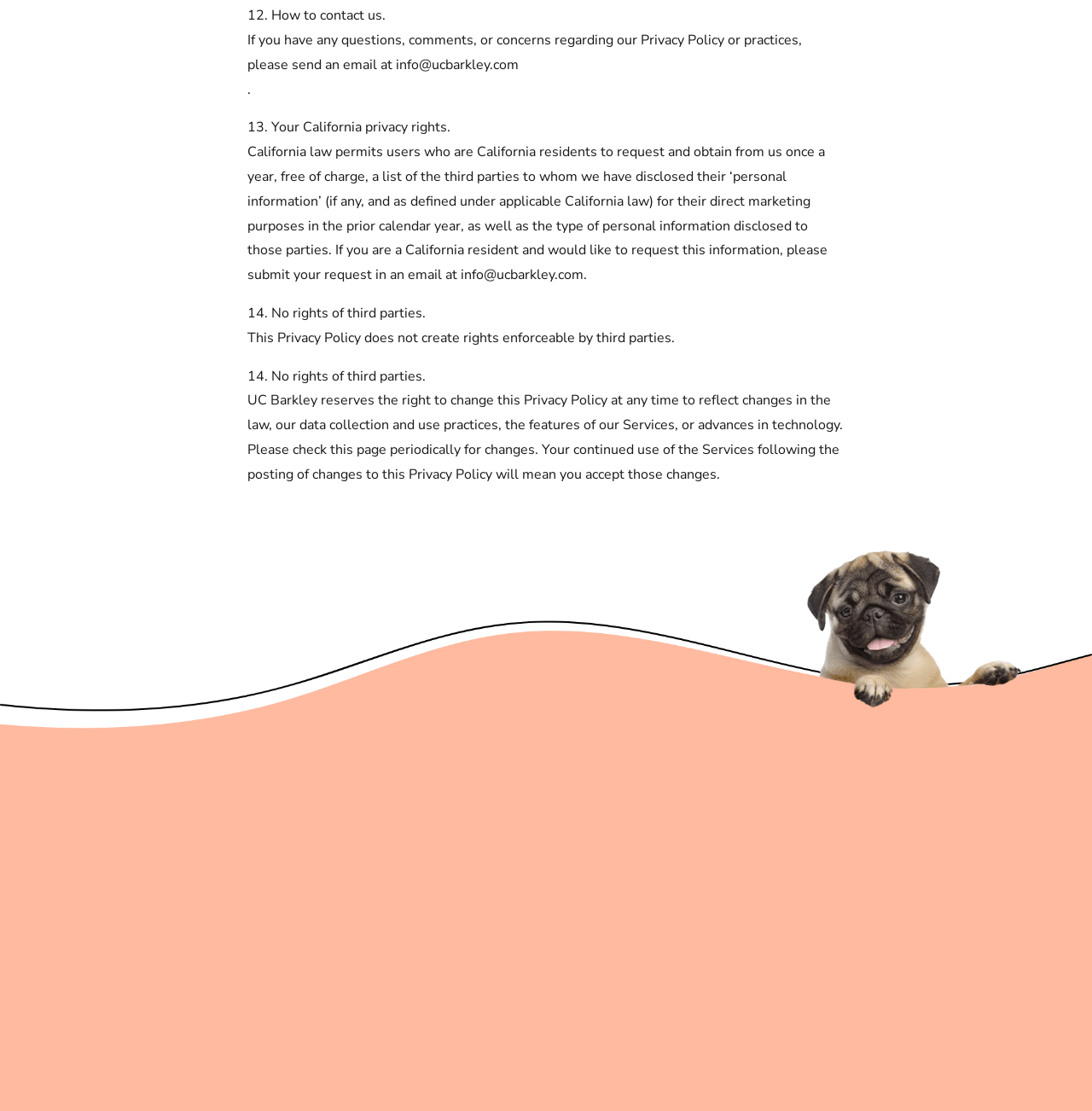What is the phone number of UC Barkley?
Using the image, give a concise answer in the form of a single word or short phrase.

+1-949-600-7599